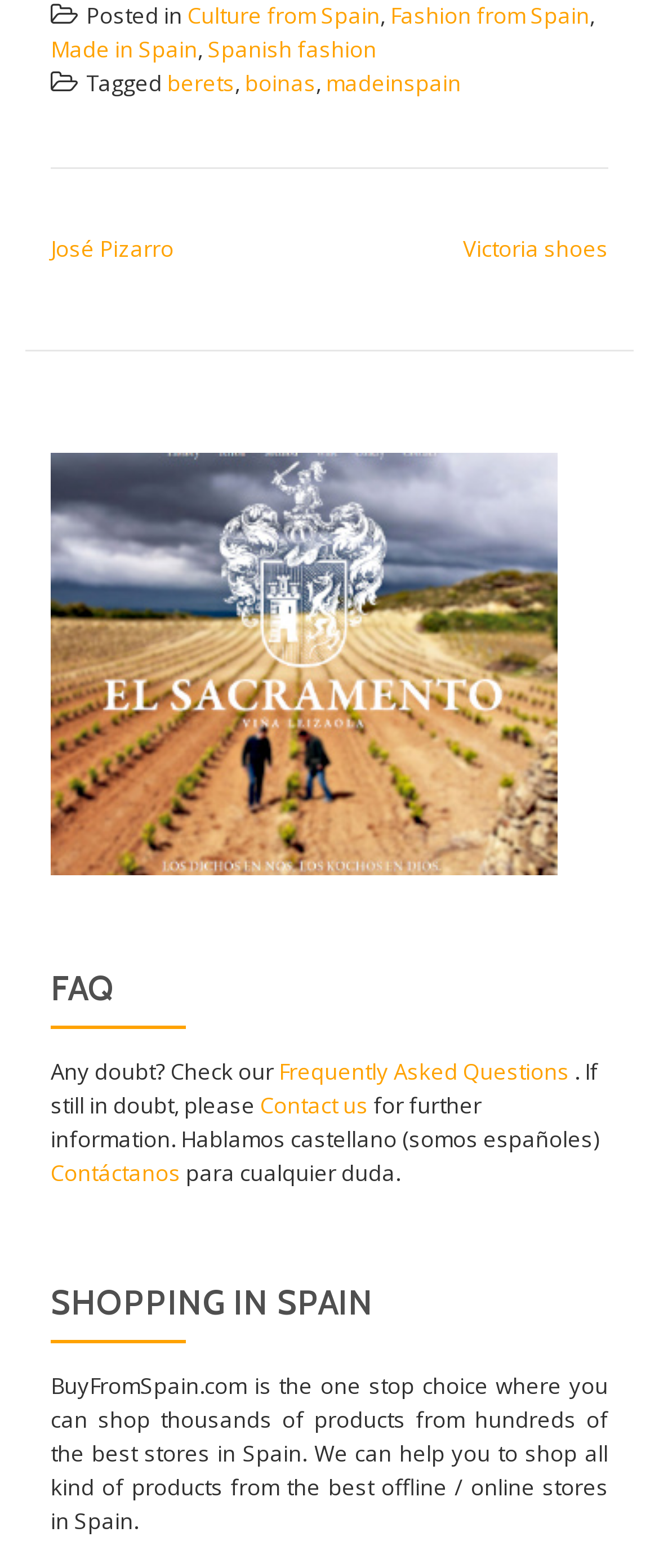Provide a short answer using a single word or phrase for the following question: 
What type of products can be found on BuyFromSpain.com?

Thousands of products